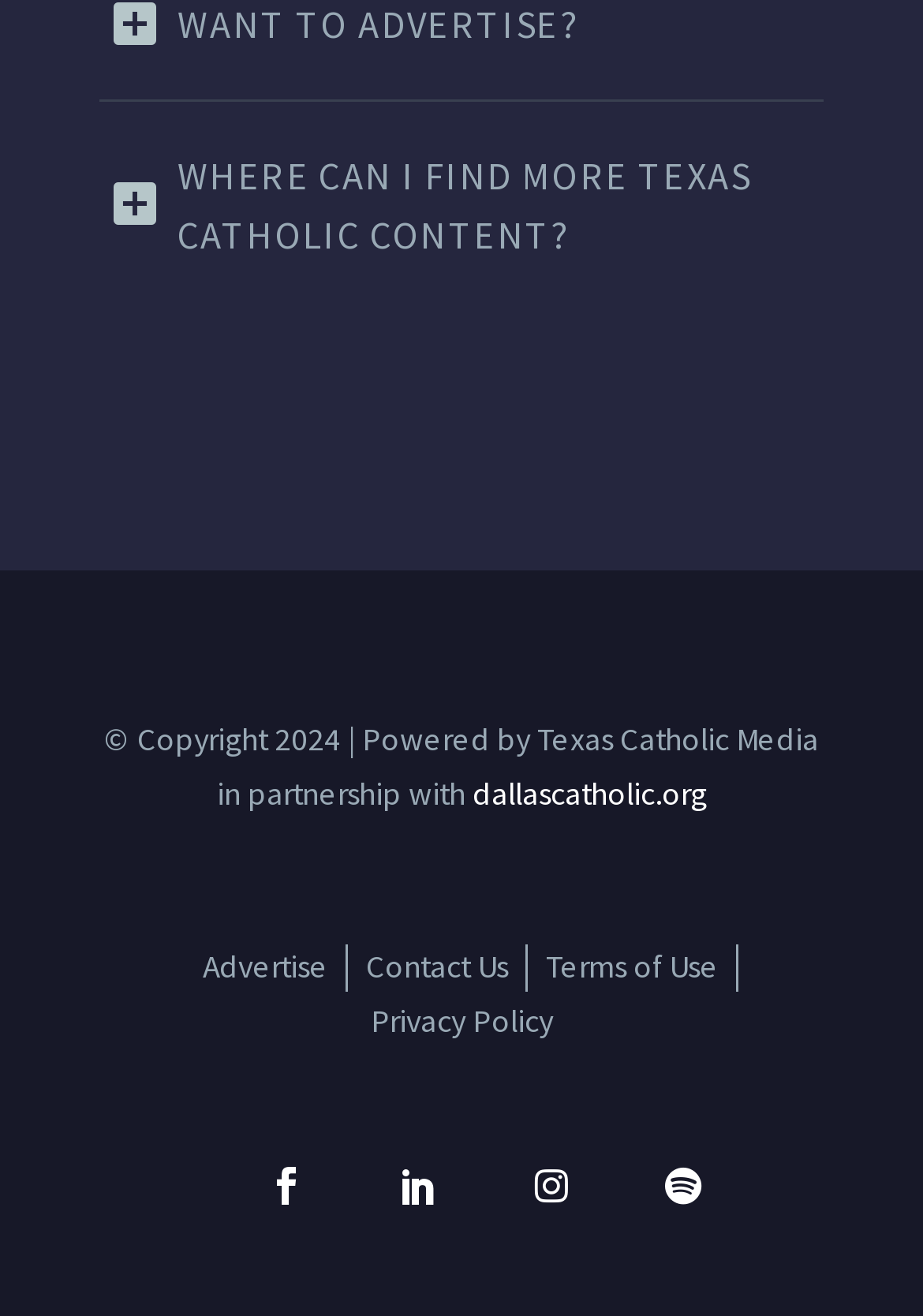Can you specify the bounding box coordinates for the region that should be clicked to fulfill this instruction: "Learn about who we are".

None